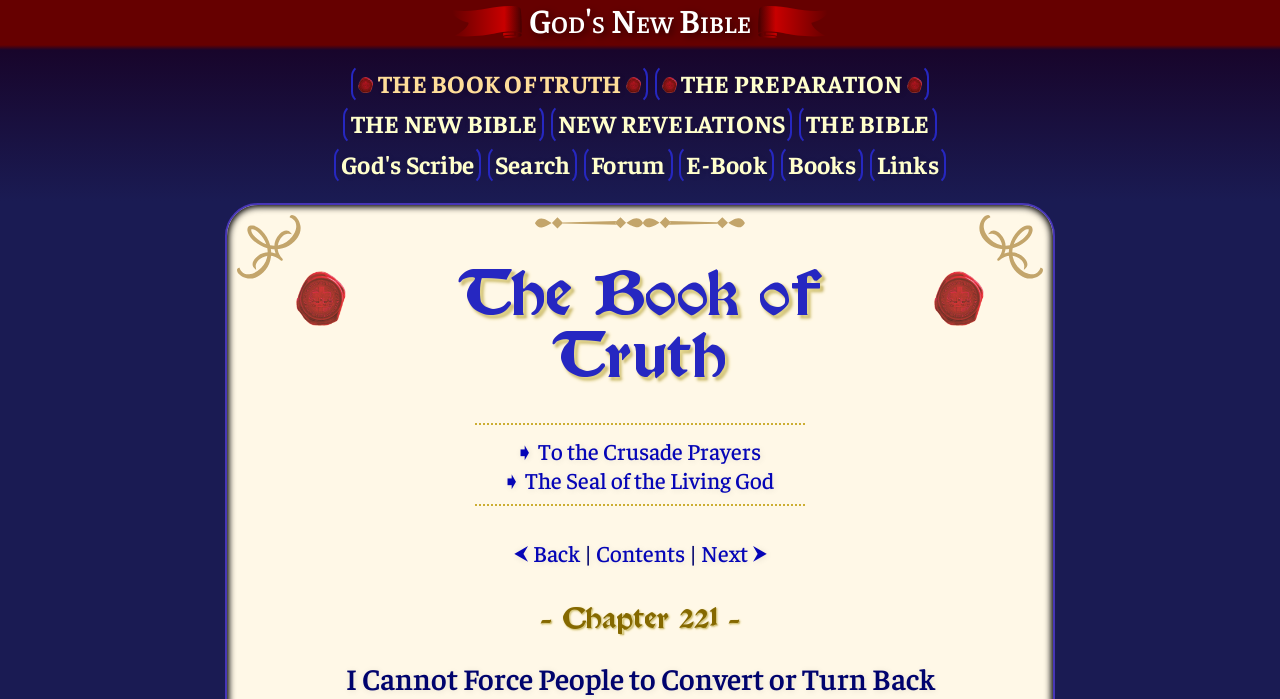What is the title of the book?
Based on the screenshot, respond with a single word or phrase.

The Book of Truth